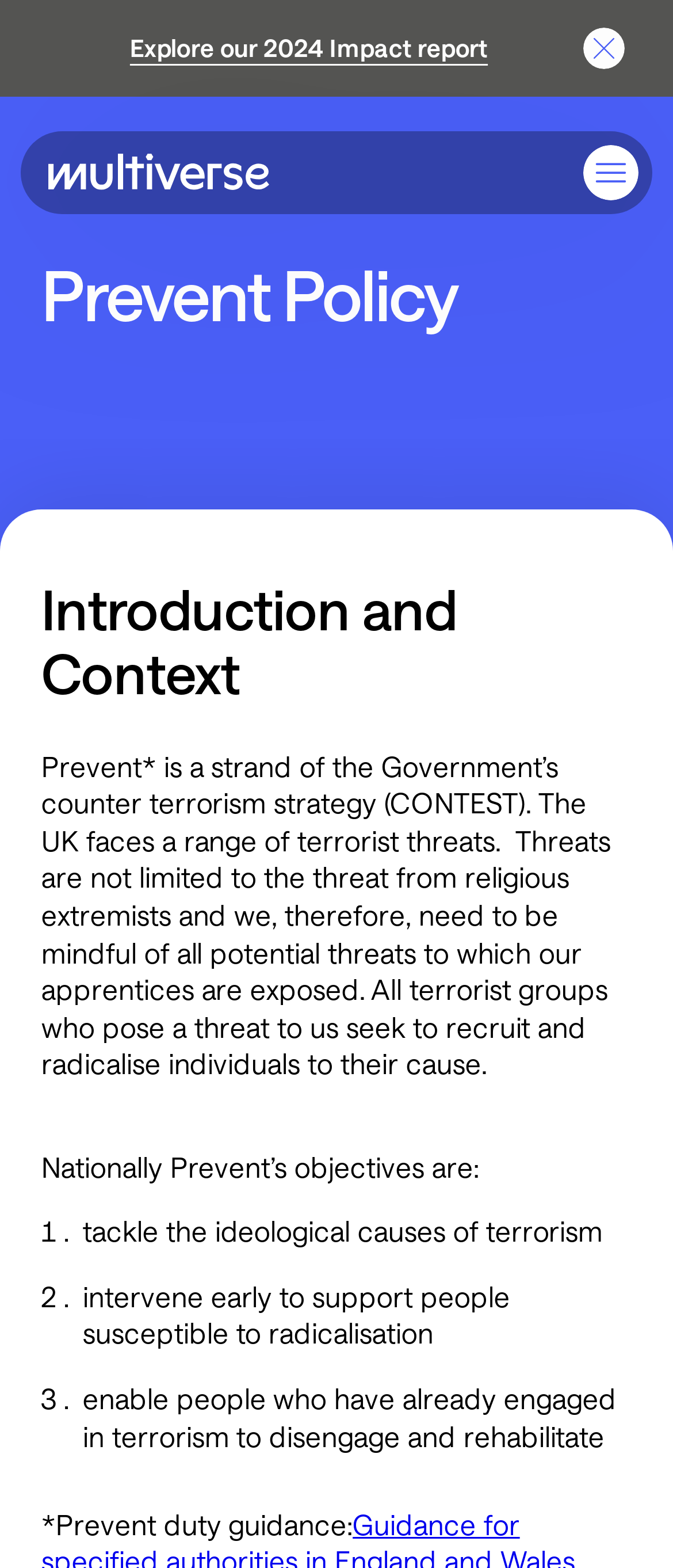Identify the coordinates of the bounding box for the element described below: "Explore our 2024 Impact report". Return the coordinates as four float numbers between 0 and 1: [left, top, right, bottom].

[0.193, 0.02, 0.725, 0.039]